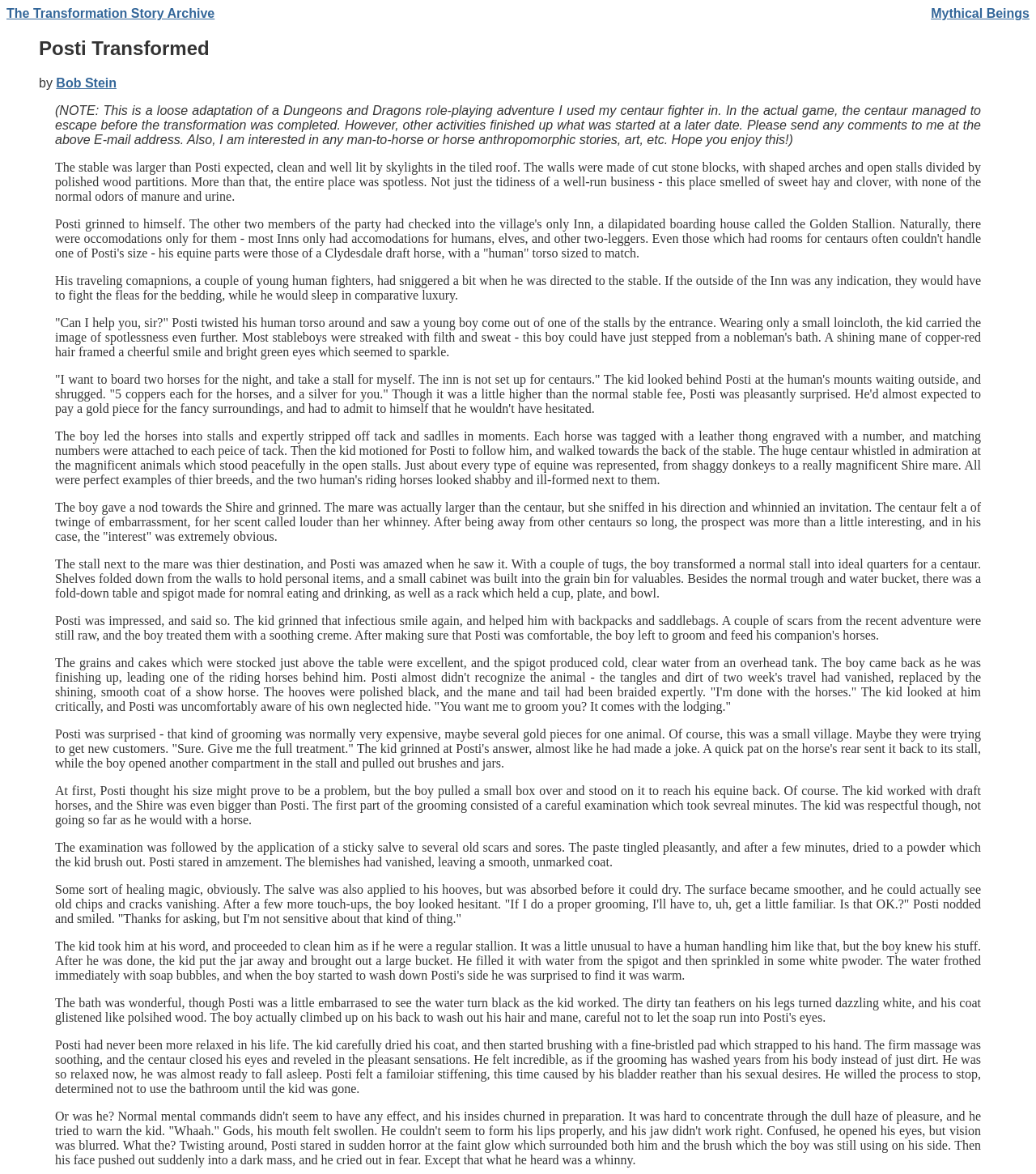What is the name of the story archive?
Look at the webpage screenshot and answer the question with a detailed explanation.

The question asks for the name of the story archive, which can be found in the first link on the webpage, 'The Transformation Story Archive'. This link is located in the first table cell of the first table row.